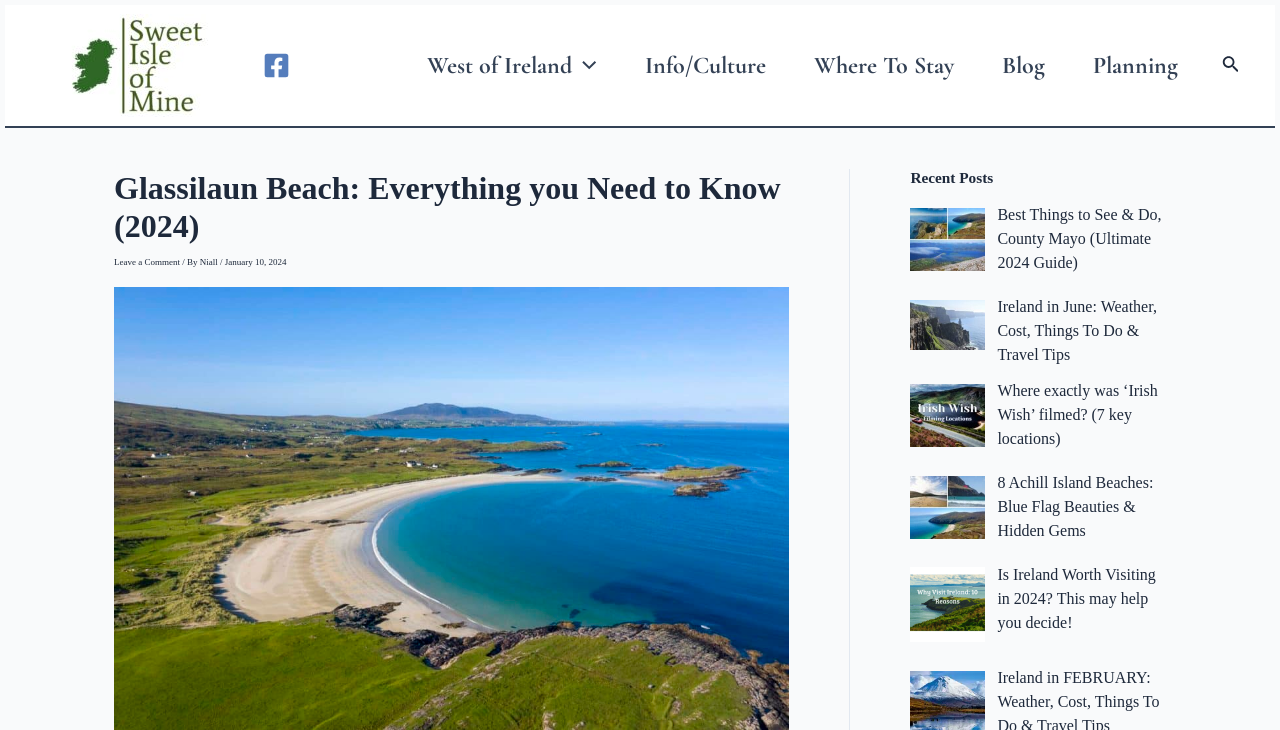What is the date of the article?
Please provide a comprehensive answer based on the details in the screenshot.

By examining the webpage content, I found the date 'January 10, 2024' mentioned below the article title, which suggests that it is the date of the article.